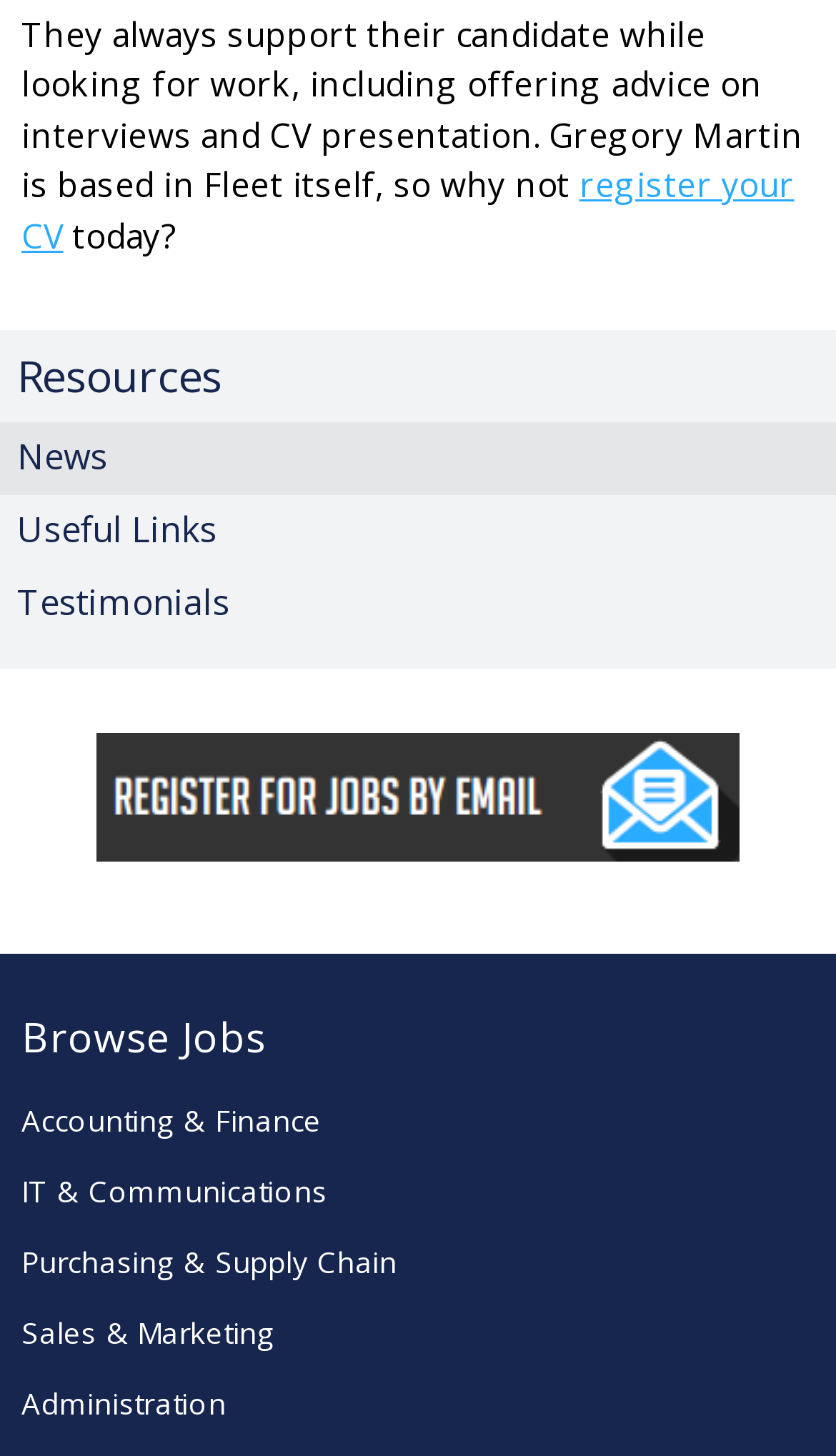Indicate the bounding box coordinates of the element that must be clicked to execute the instruction: "browse resources". The coordinates should be given as four float numbers between 0 and 1, i.e., [left, top, right, bottom].

[0.0, 0.227, 1.0, 0.29]